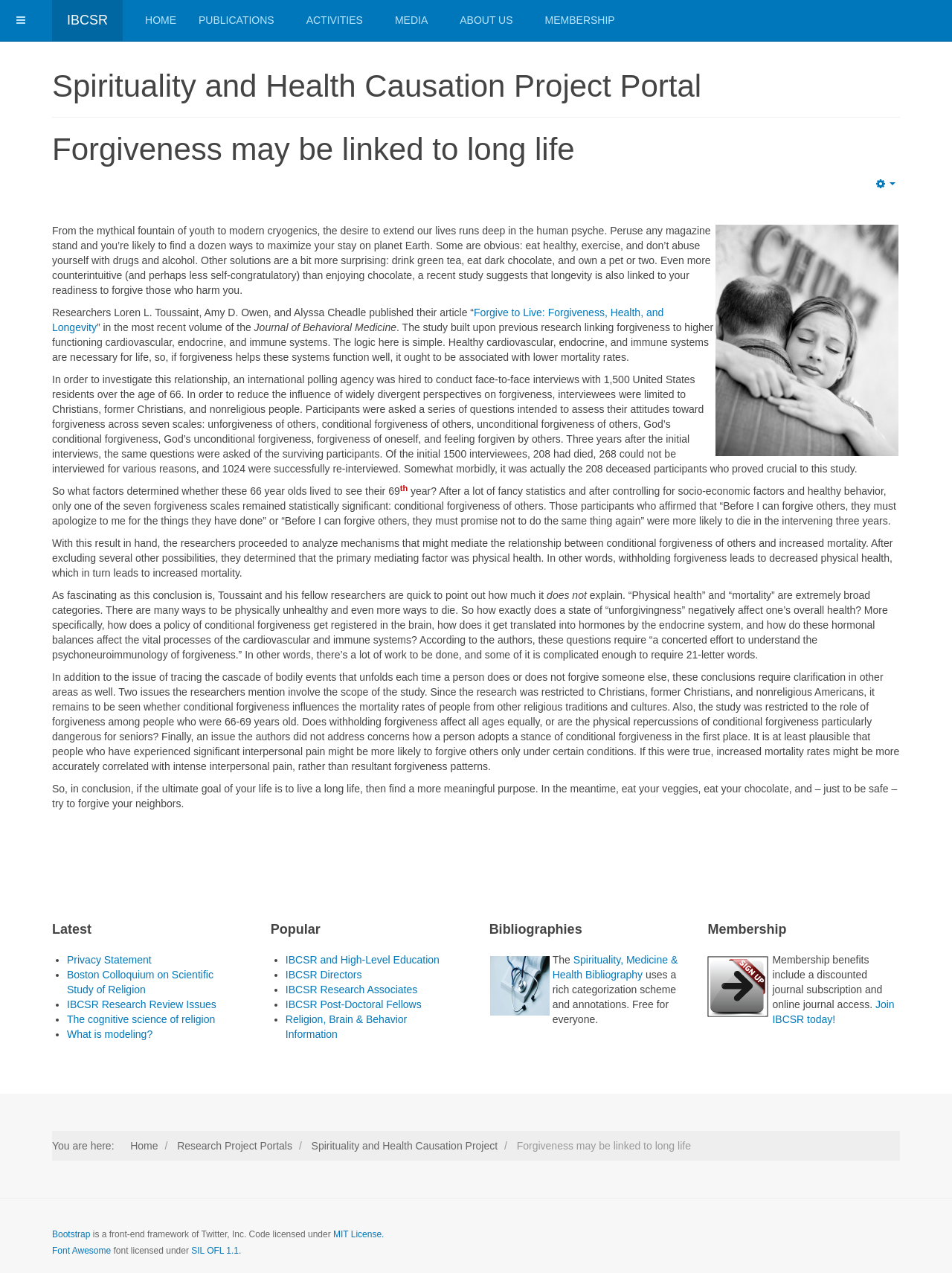Can you identify and provide the main heading of the webpage?

Spirituality and Health Causation Project Portal